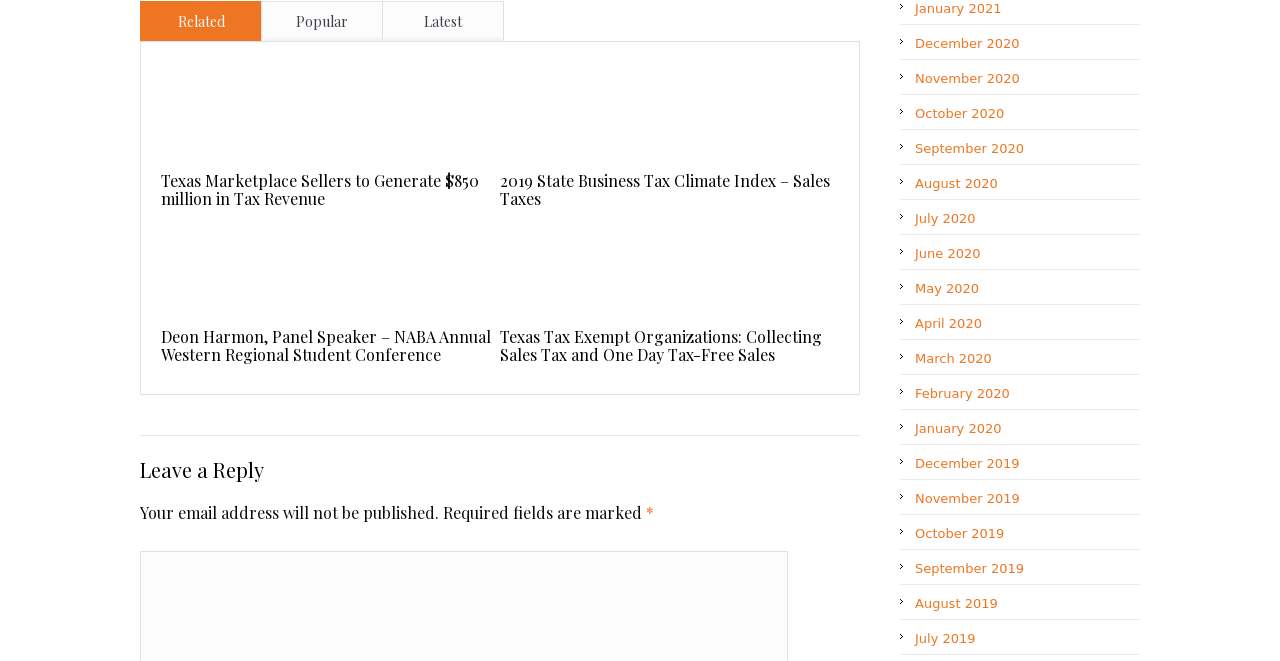Identify the bounding box of the UI element described as follows: "December 2020". Provide the coordinates as four float numbers in the range of 0 to 1 [left, top, right, bottom].

[0.715, 0.054, 0.797, 0.077]